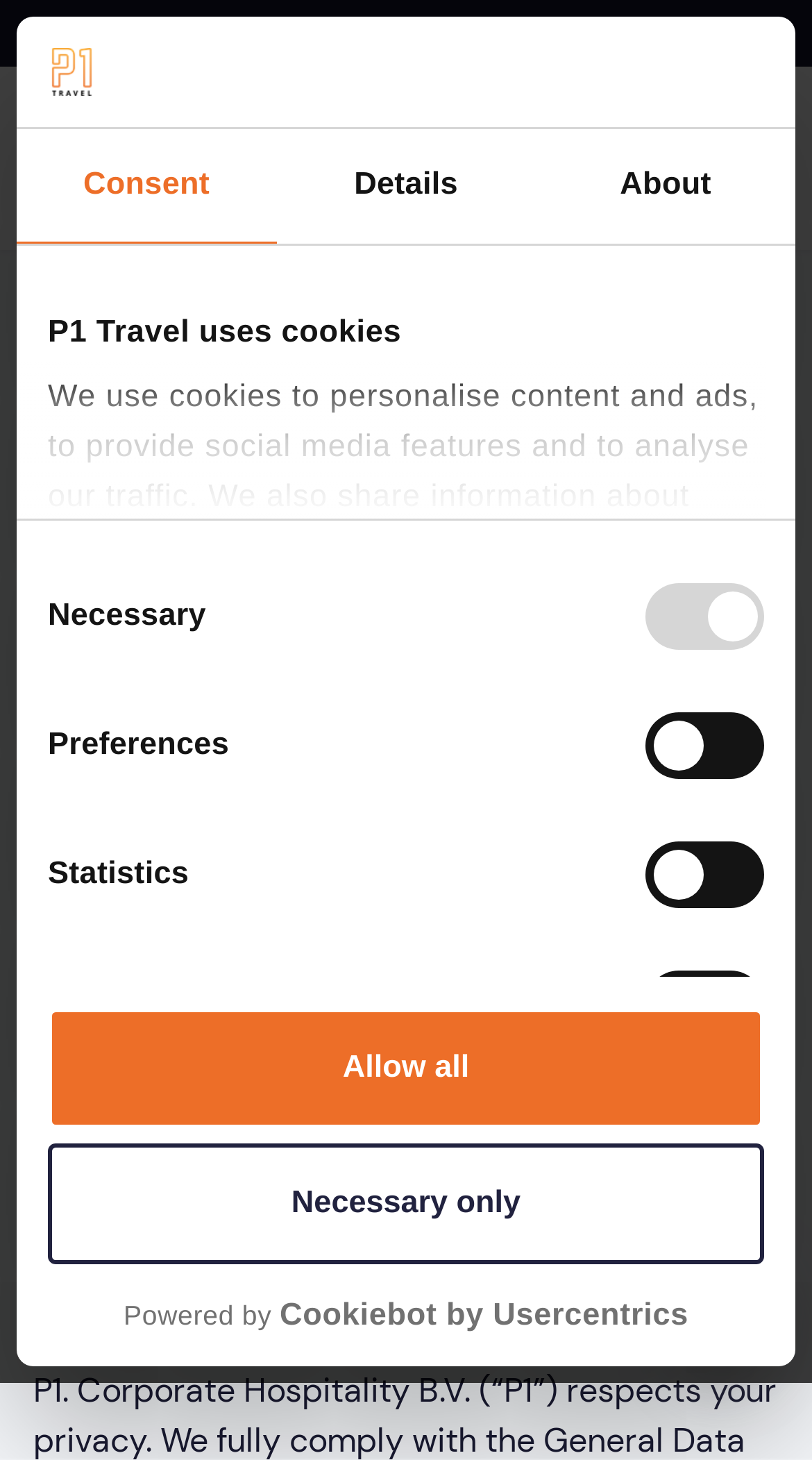What is the purpose of the 'Necessary only' and 'Allow all' buttons?
Answer the question with just one word or phrase using the image.

Setting cookie preferences